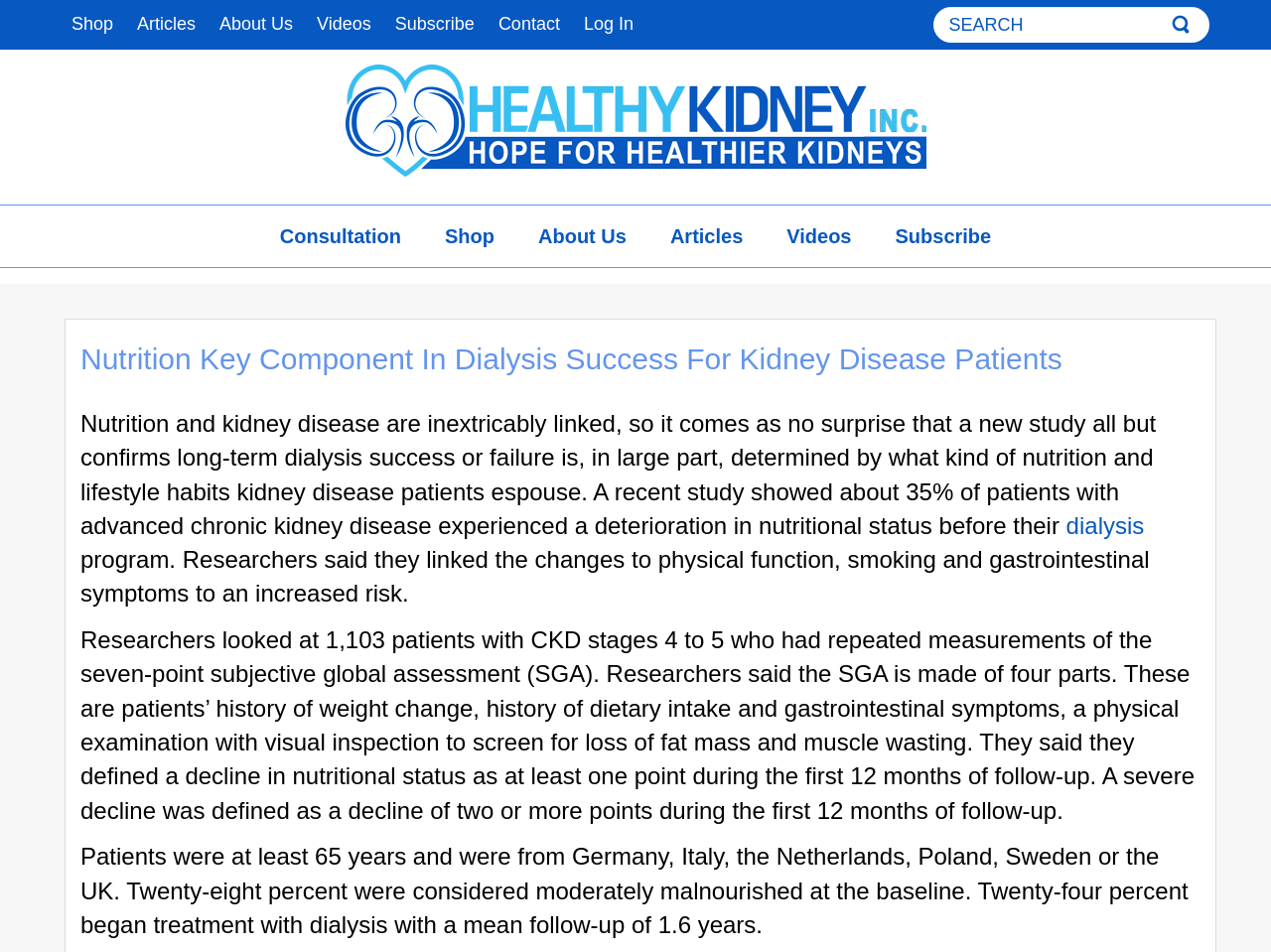From the details in the image, provide a thorough response to the question: How many parts does the subjective global assessment (SGA) consist of?

The text explains, 'Researchers said the SGA is made of four parts. These are patients’ history of weight change, history of dietary intake and gastrointestinal symptoms, a physical examination with visual inspection to screen for loss of fat mass and muscle wasting.'